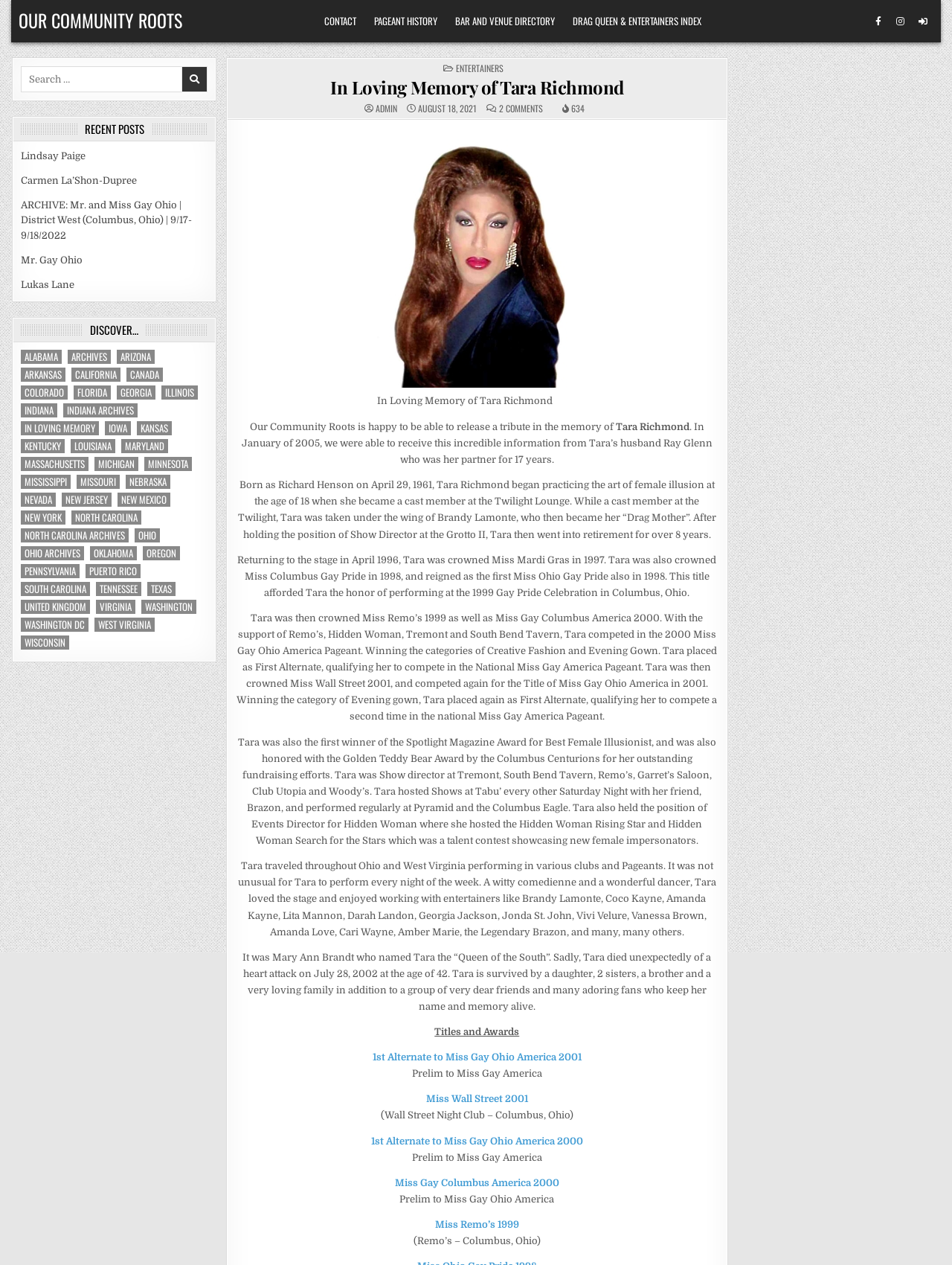Based on the element description, predict the bounding box coordinates (top-left x, top-left y, bottom-right x, bottom-right y) for the UI element in the screenshot: In Loving Memory

[0.022, 0.333, 0.104, 0.344]